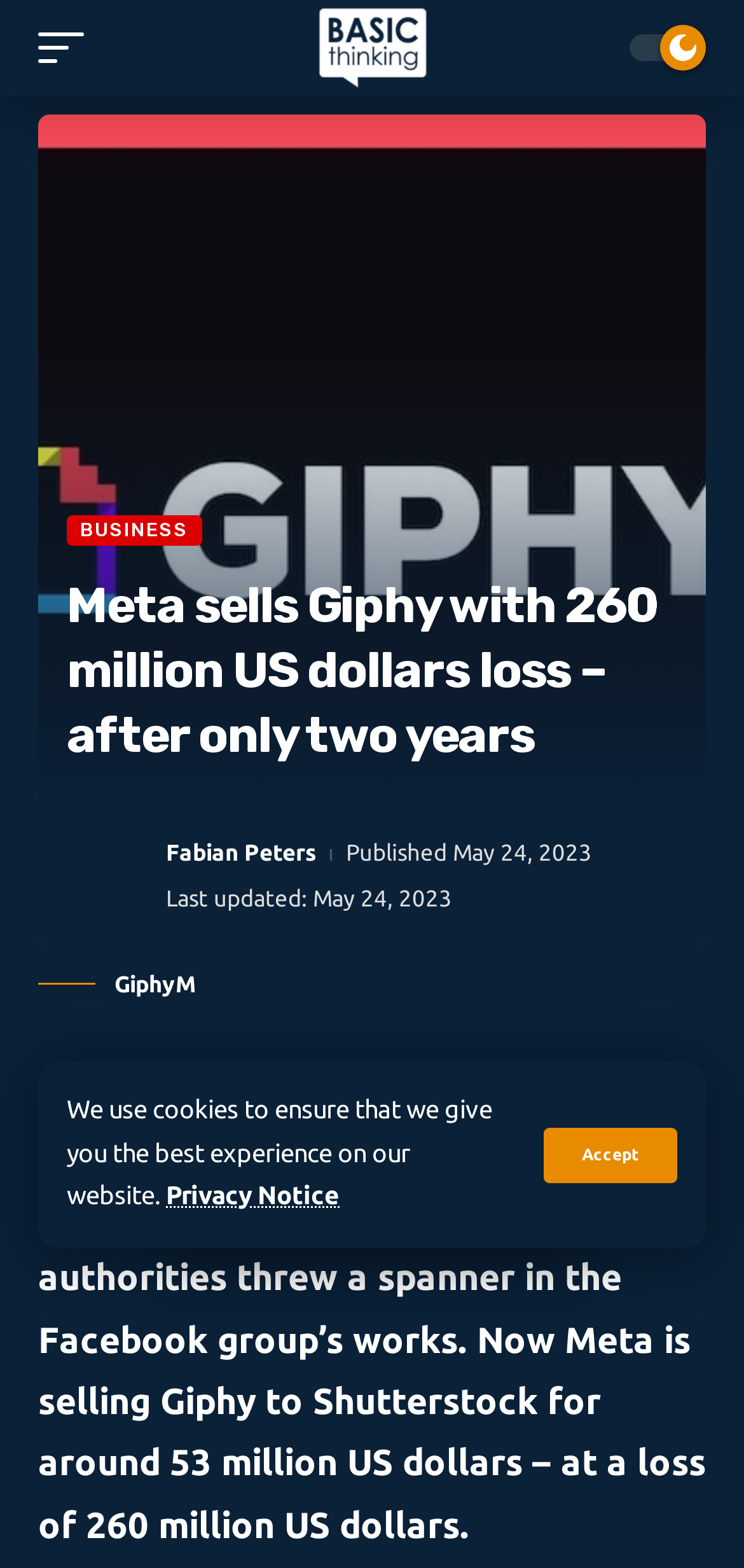Based on the element description, predict the bounding box coordinates (top-left x, top-left y, bottom-right x, bottom-right y) for the UI element in the screenshot: Privacy Notice

[0.223, 0.754, 0.456, 0.772]